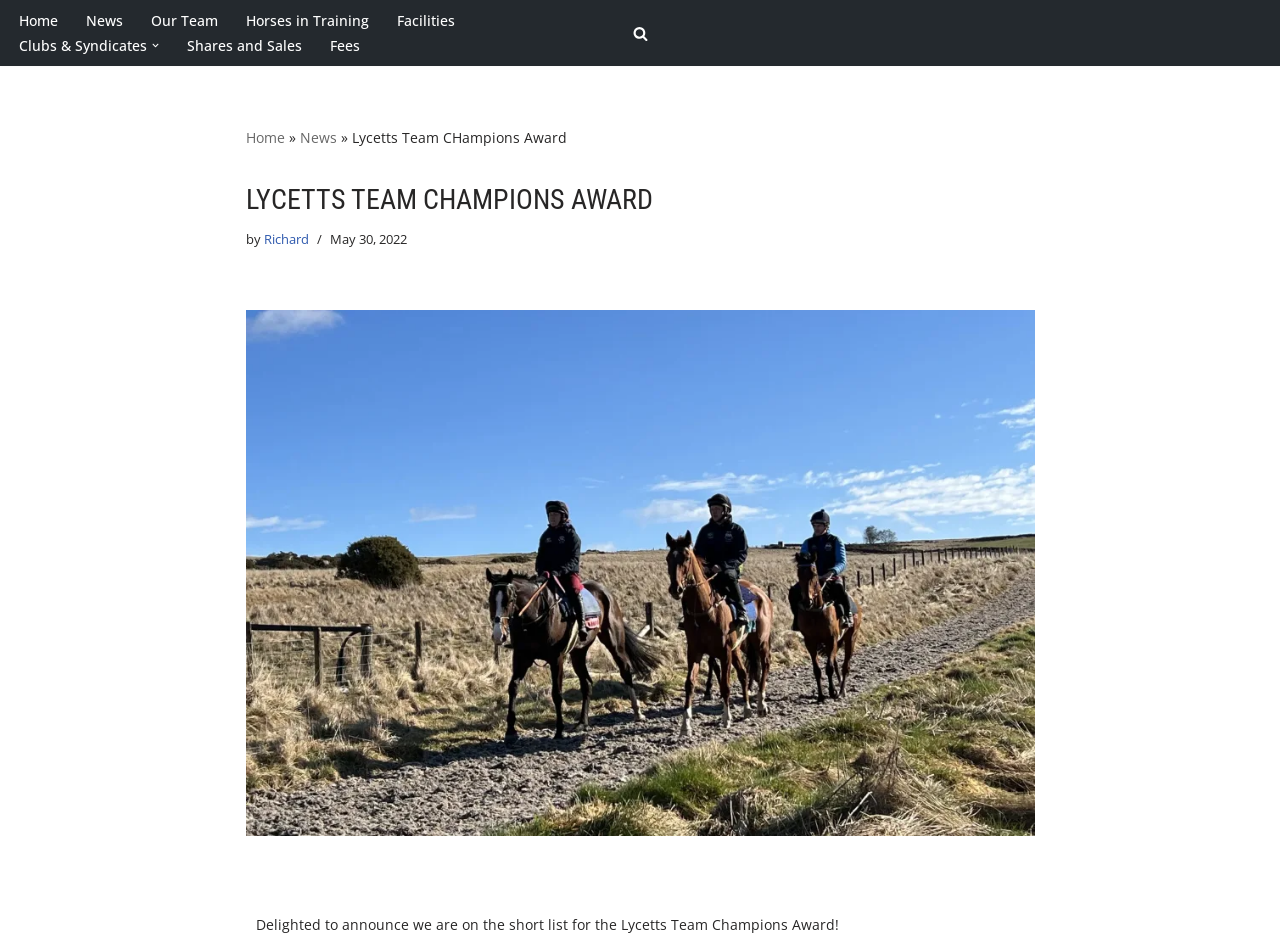What is the name of the award?
Kindly offer a comprehensive and detailed response to the question.

I found the answer by looking at the text content of the webpage, specifically the heading 'LYCETTS TEAM CHAMPIONS AWARD' and the static text 'Lycetts Team CHampions Award' which suggests that the webpage is about this award.